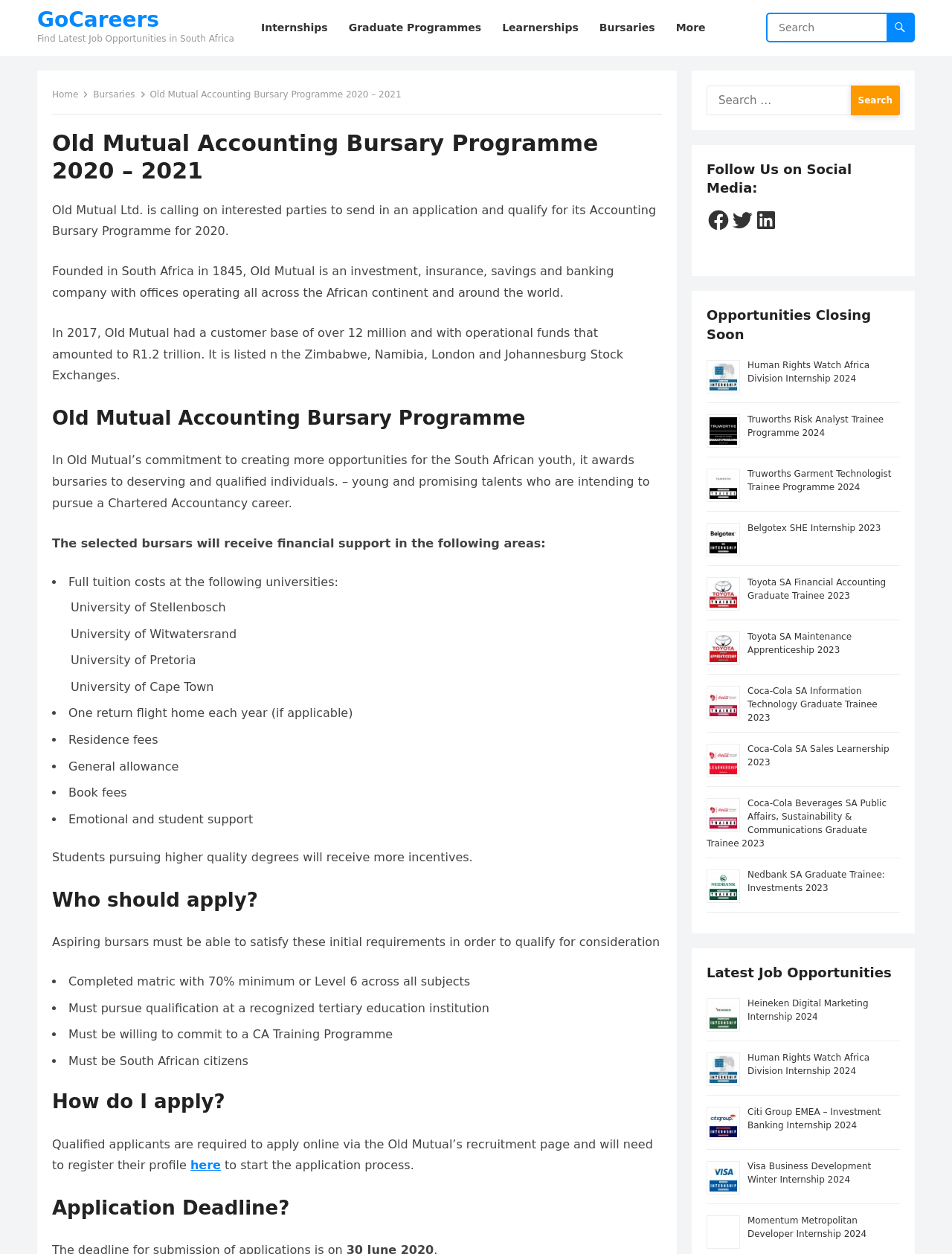Locate the bounding box coordinates of the area that needs to be clicked to fulfill the following instruction: "View Human Rights Watch Africa Division Internship 2024". The coordinates should be in the format of four float numbers between 0 and 1, namely [left, top, right, bottom].

[0.785, 0.287, 0.913, 0.306]